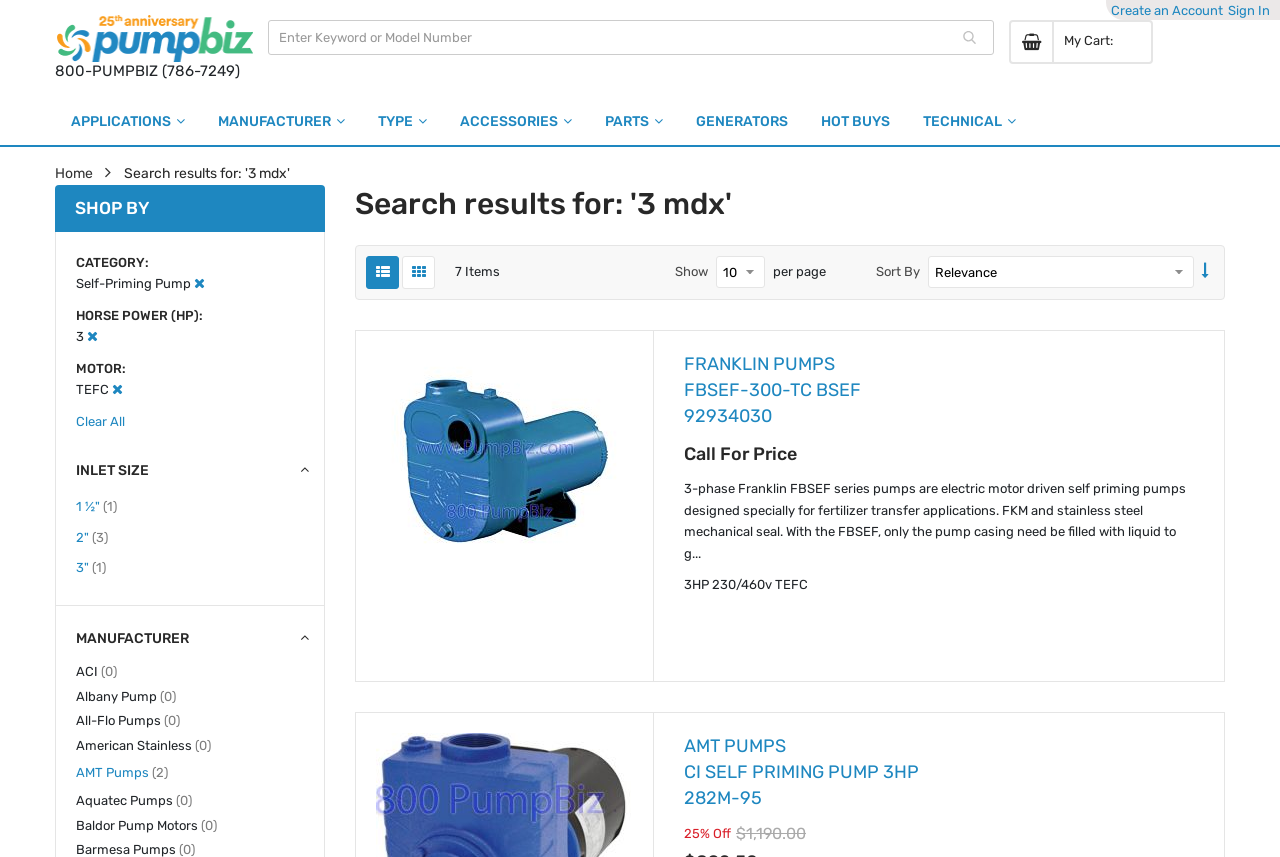Identify the text that serves as the heading for the webpage and generate it.

Search results for: '3 mdx'